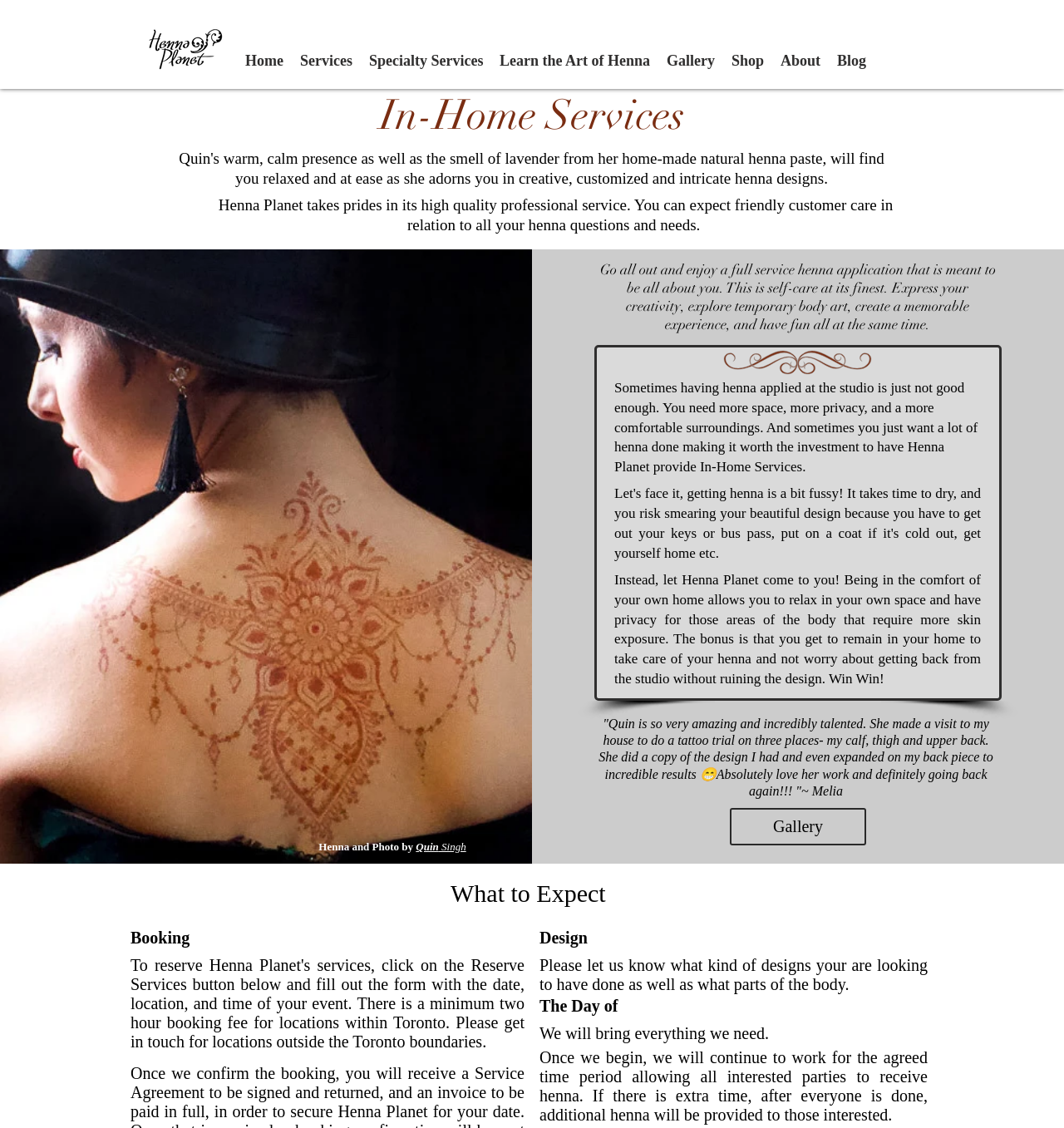Describe the entire webpage, focusing on both content and design.

This webpage is about Henna Planet, a service that provides in-home henna applications. At the top left corner, there is a logo image, and next to it, a navigation menu with links to different sections of the website, including Home, Services, Specialty Services, Learn the Art of Henna, Gallery, Shop, About, and Blog.

Below the navigation menu, there is a large heading that reads "In-Home Services". This is followed by three paragraphs of text that describe the benefits of having henna applied in the comfort of one's own home, including having more space, privacy, and comfort.

To the left of these paragraphs, there is a large image of a woman with a beautiful henna design on her back. Below this image, there is a heading that credits the henna and photo to Quin Singh, with a link to her name.

On the right side of the page, there is a heading that reads "Go all out and enjoy a full service henna application that is meant to be all about you." This is followed by two paragraphs of text that describe the benefits of having a full-service henna application, including being able to relax, express one's creativity, and have fun.

Below these paragraphs, there is a testimonial from a satisfied customer, Melia, who praises Quin's work and talent. Next to this testimonial, there is a link to the Gallery section of the website.

Further down the page, there are four headings: "What to Expect", "Booking", "Design", and "The Day of". Each of these headings is followed by a brief paragraph of text that provides more information about the corresponding topic.